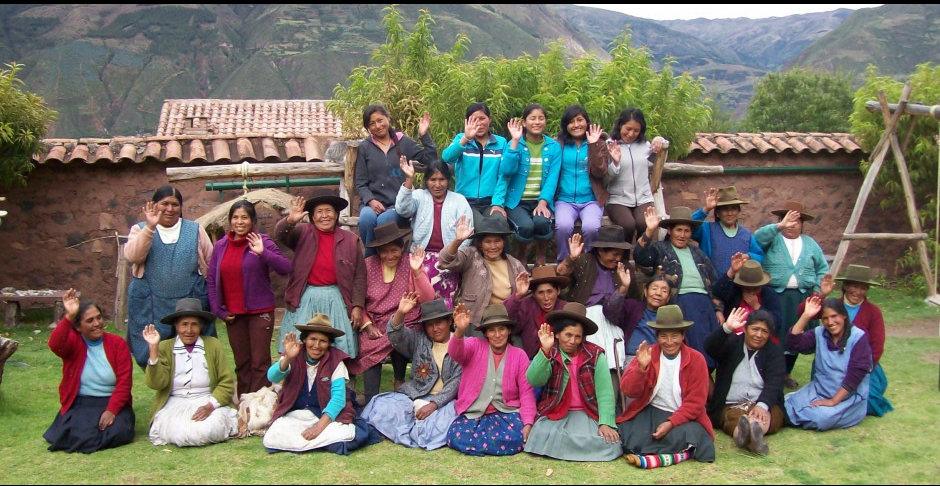Please respond to the question using a single word or phrase:
What is the location of the Q'ewar Project?

Andahuaylillas, Peru